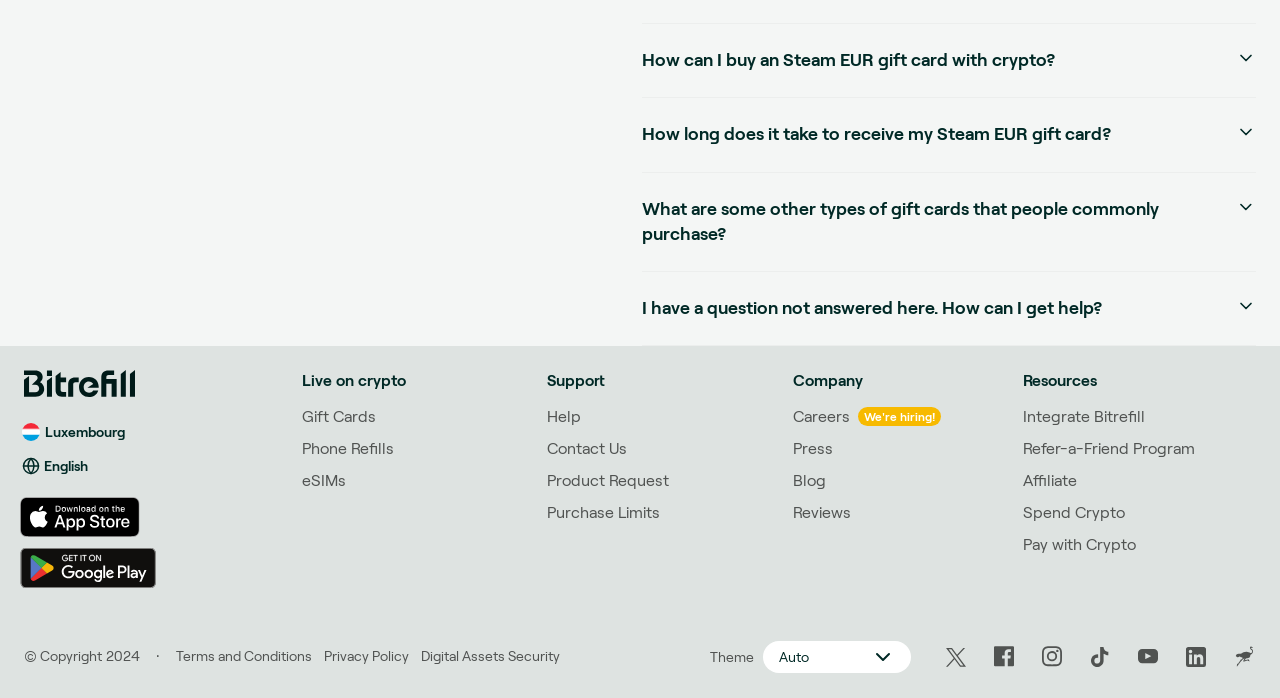What is the theme selection option?
Using the visual information, respond with a single word or phrase.

ComboBox